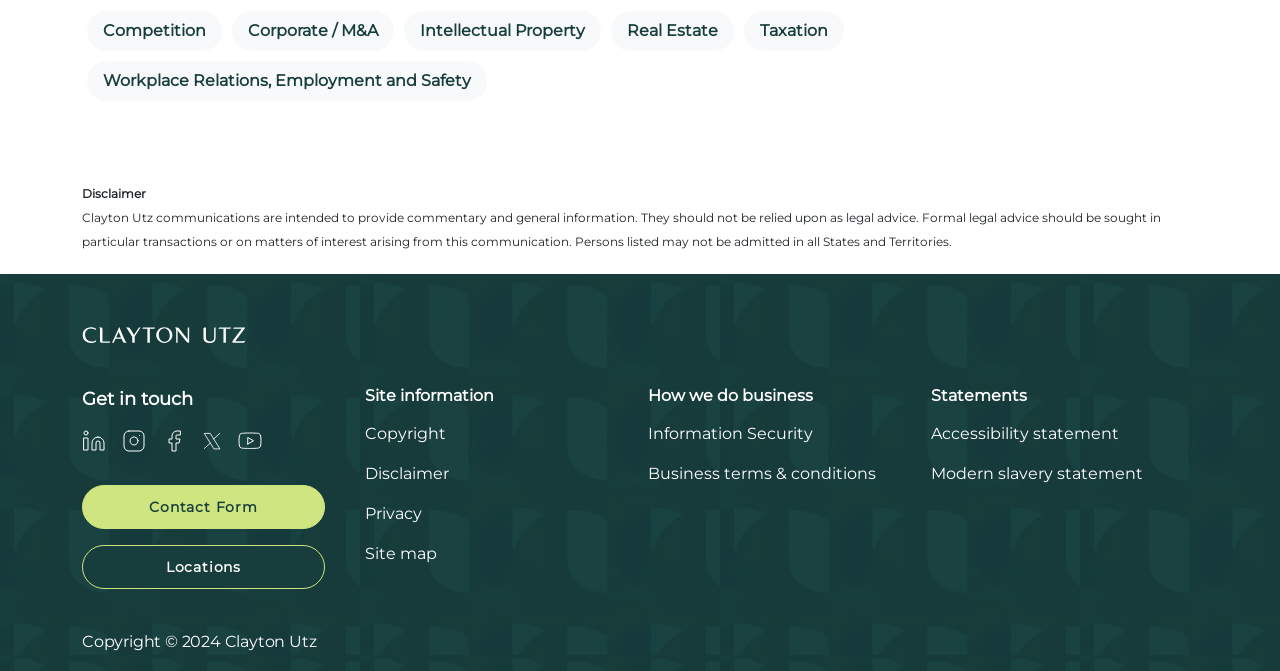Give the bounding box coordinates for the element described by: "Workplace Relations, Employment and Safety".

[0.068, 0.091, 0.38, 0.151]